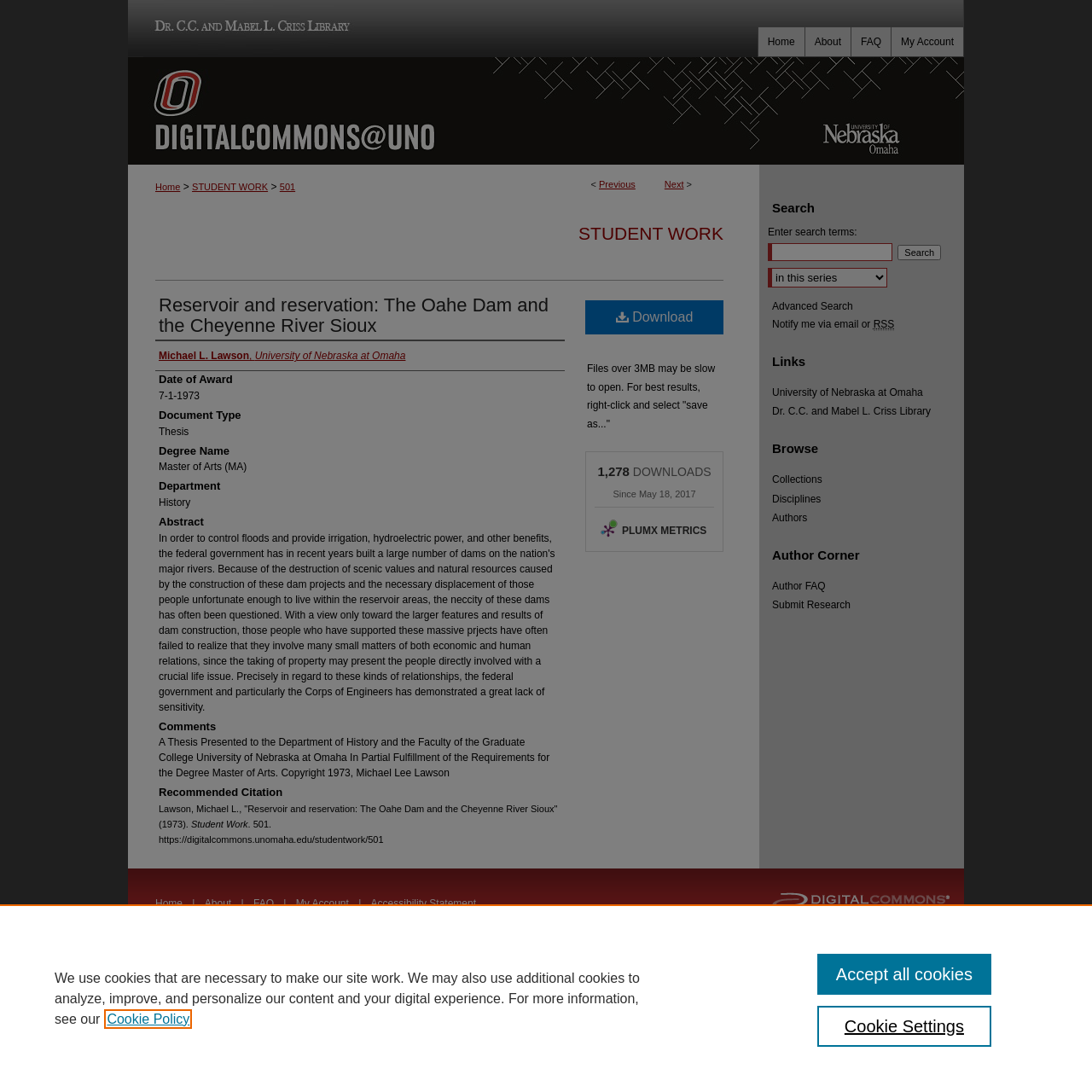What is the degree name of the author?
Give a detailed and exhaustive answer to the question.

I found the answer by looking at the section 'Degree Name' which is under the 'Document Type' section, and it says 'Master of Arts (MA)'.